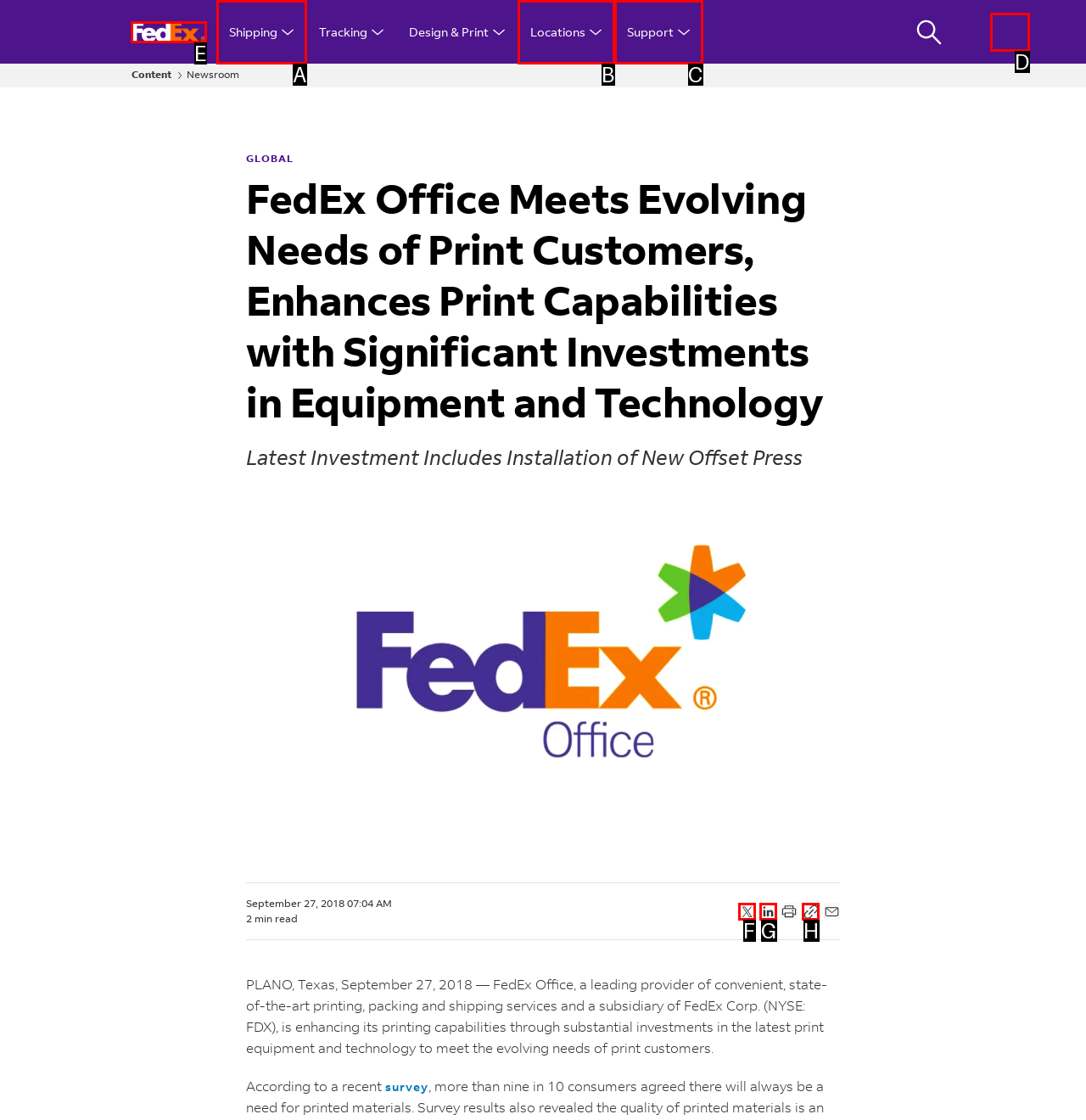Specify which element within the red bounding boxes should be clicked for this task: Click FedEx Logo Respond with the letter of the correct option.

E